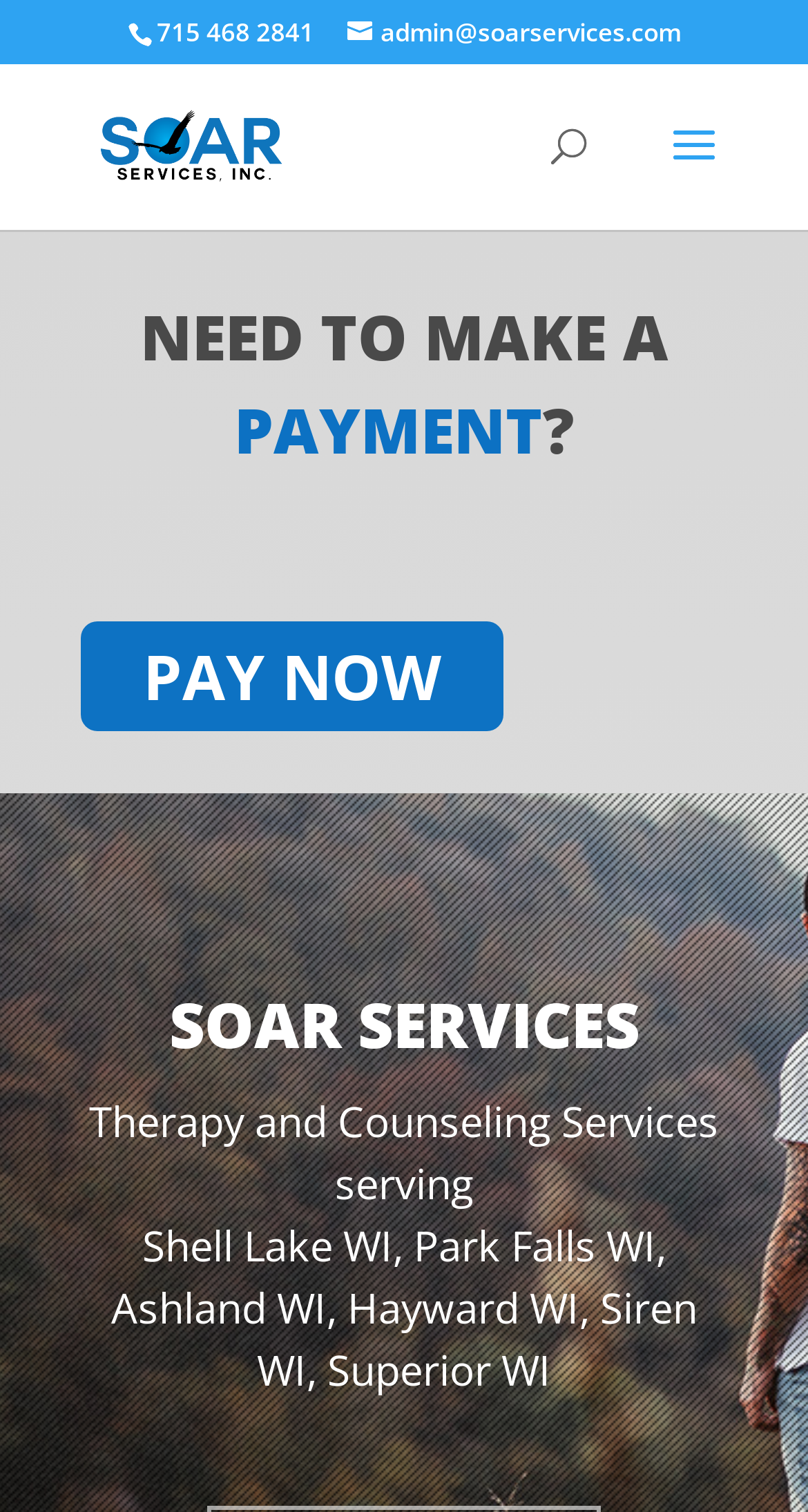Using the element description provided, determine the bounding box coordinates in the format (top-left x, top-left y, bottom-right x, bottom-right y). Ensure that all values are floating point numbers between 0 and 1. Element description: alt="SOAR Services"

[0.11, 0.082, 0.365, 0.108]